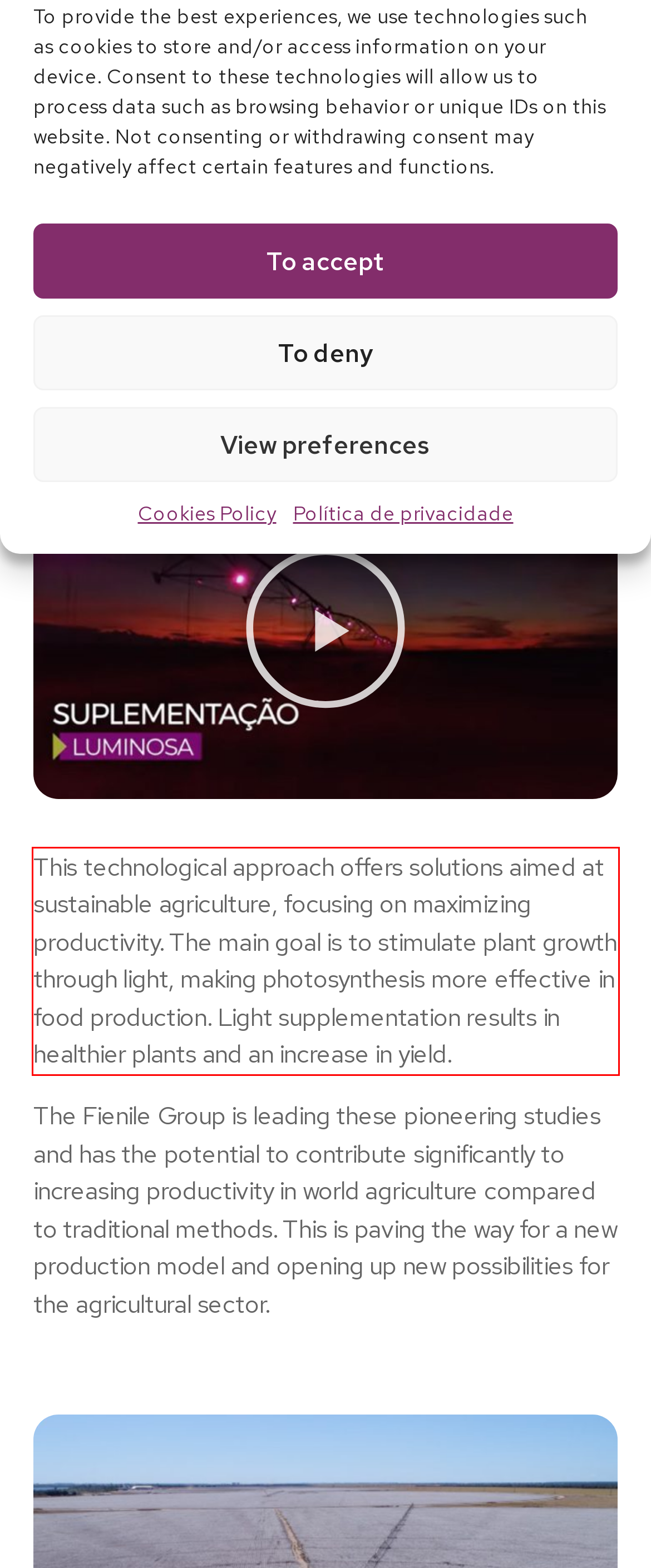Please use OCR to extract the text content from the red bounding box in the provided webpage screenshot.

This technological approach offers solutions aimed at sustainable agriculture, focusing on maximizing productivity. The main goal is to stimulate plant growth through light, making photosynthesis more effective in food production. Light supplementation results in healthier plants and an increase in yield.